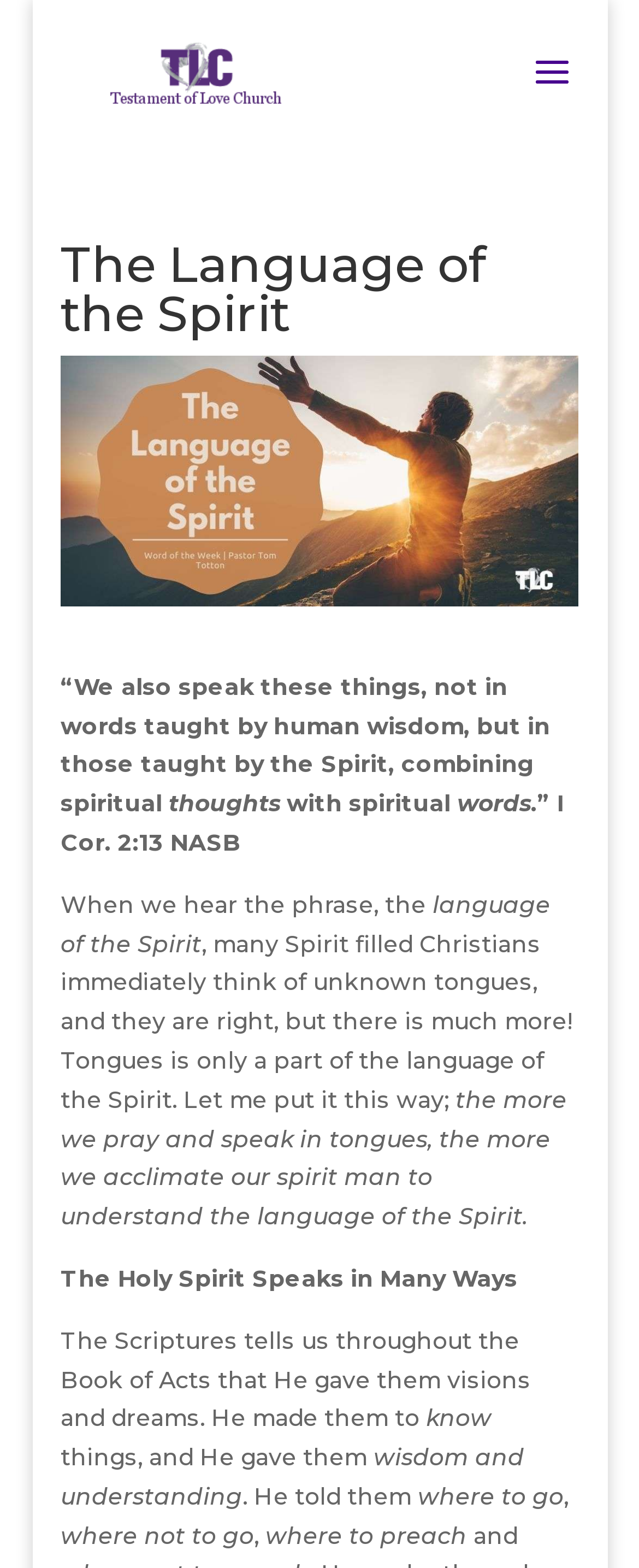What is the main topic of the webpage?
Please use the image to deliver a detailed and complete answer.

I determined the answer by looking at the heading element with the text 'The Language of the Spirit' and the surrounding text, which suggests that it is the main topic of the webpage.